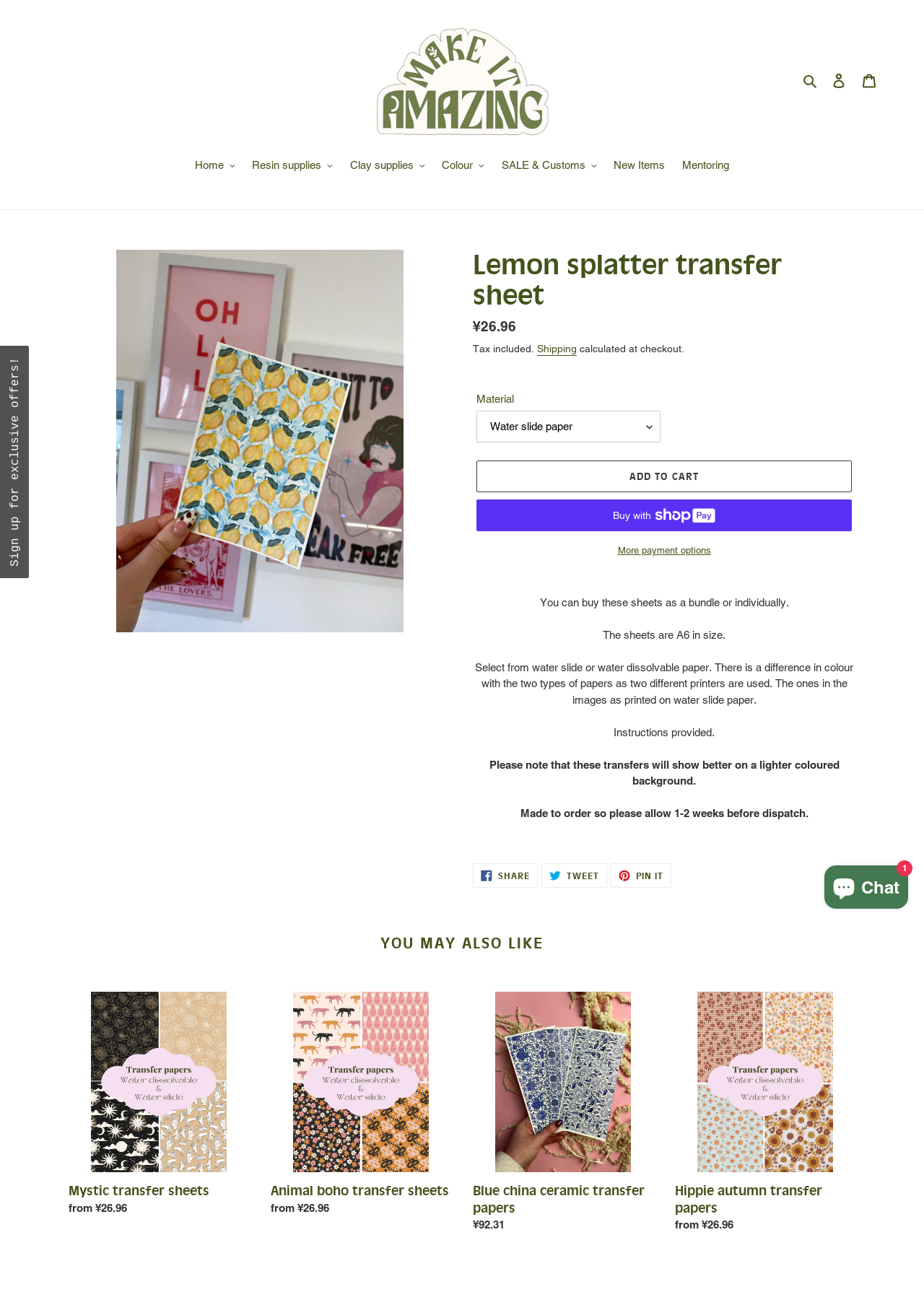What is the size of the transfer sheets?
Answer with a single word or phrase by referring to the visual content.

A6